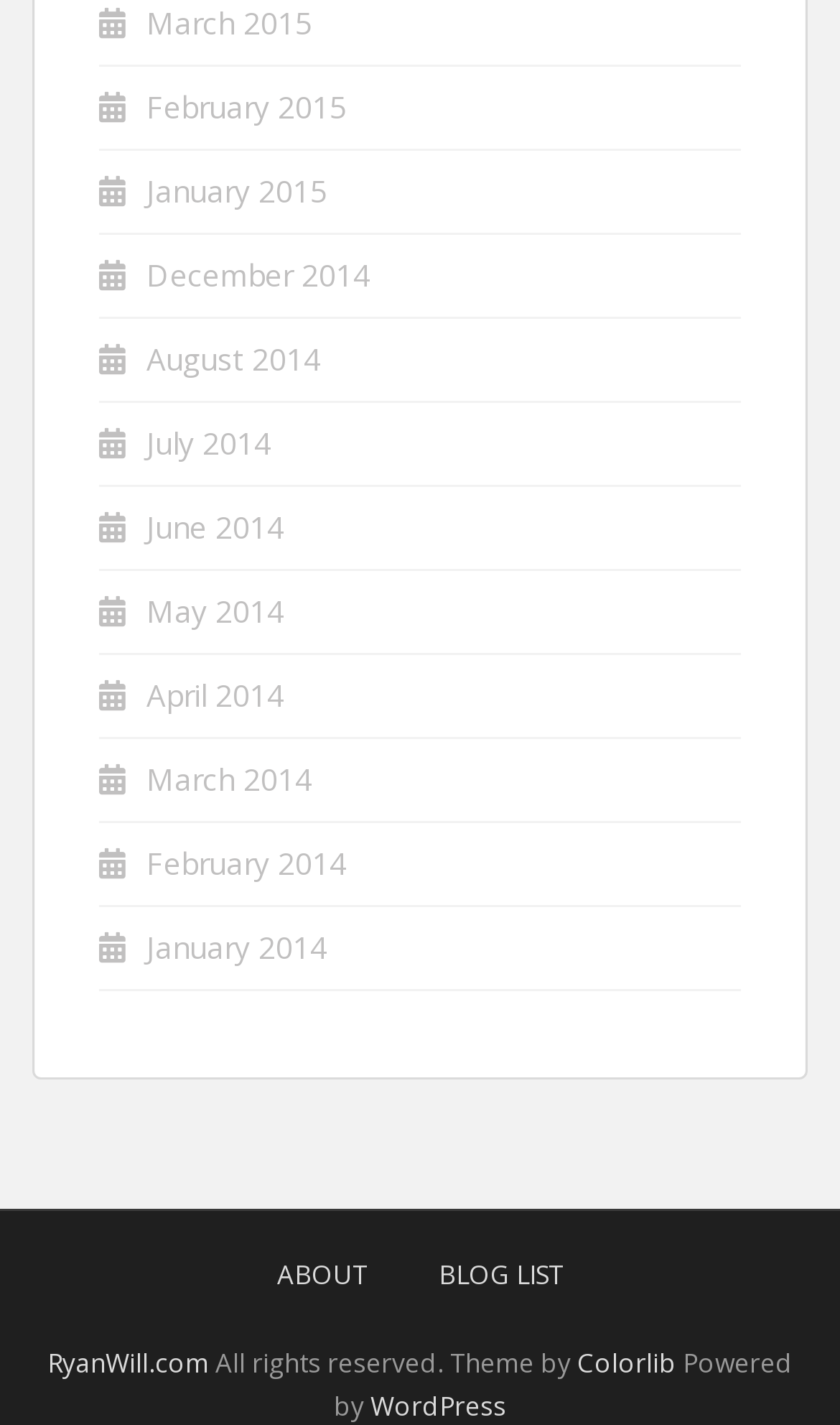How many navigation links are there?
Please utilize the information in the image to give a detailed response to the question.

I counted the number of links at the top of the webpage and found three navigation links: 'ABOUT', 'BLOG LIST', and 'RyanWill.com'.